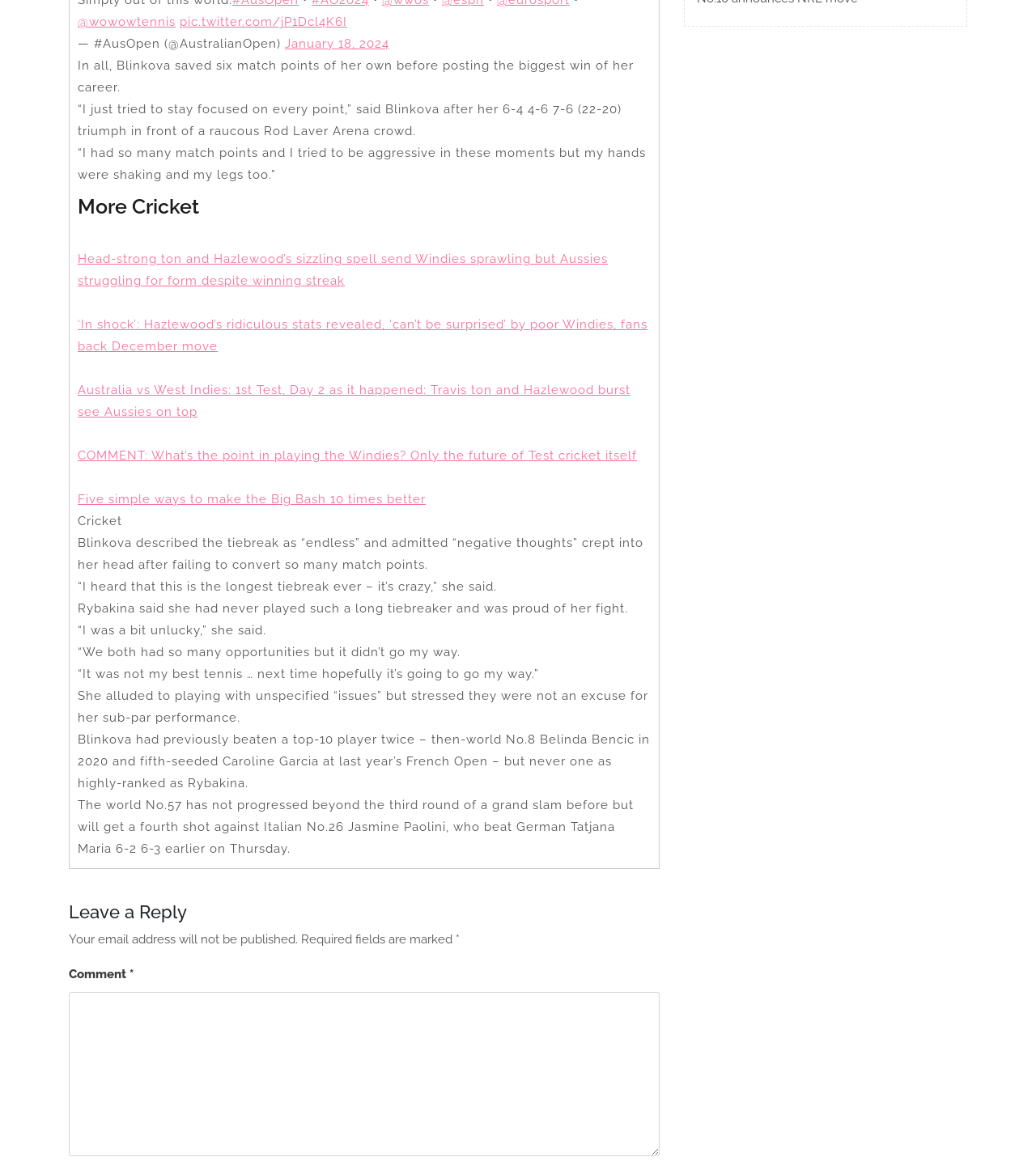Given the element description pic.twitter.com/jP1Dcl4K6I, identify the bounding box coordinates for the UI element on the webpage screenshot. The format should be (top-left x, top-left y, bottom-right x, bottom-right y), with values between 0 and 1.

[0.173, 0.012, 0.335, 0.025]